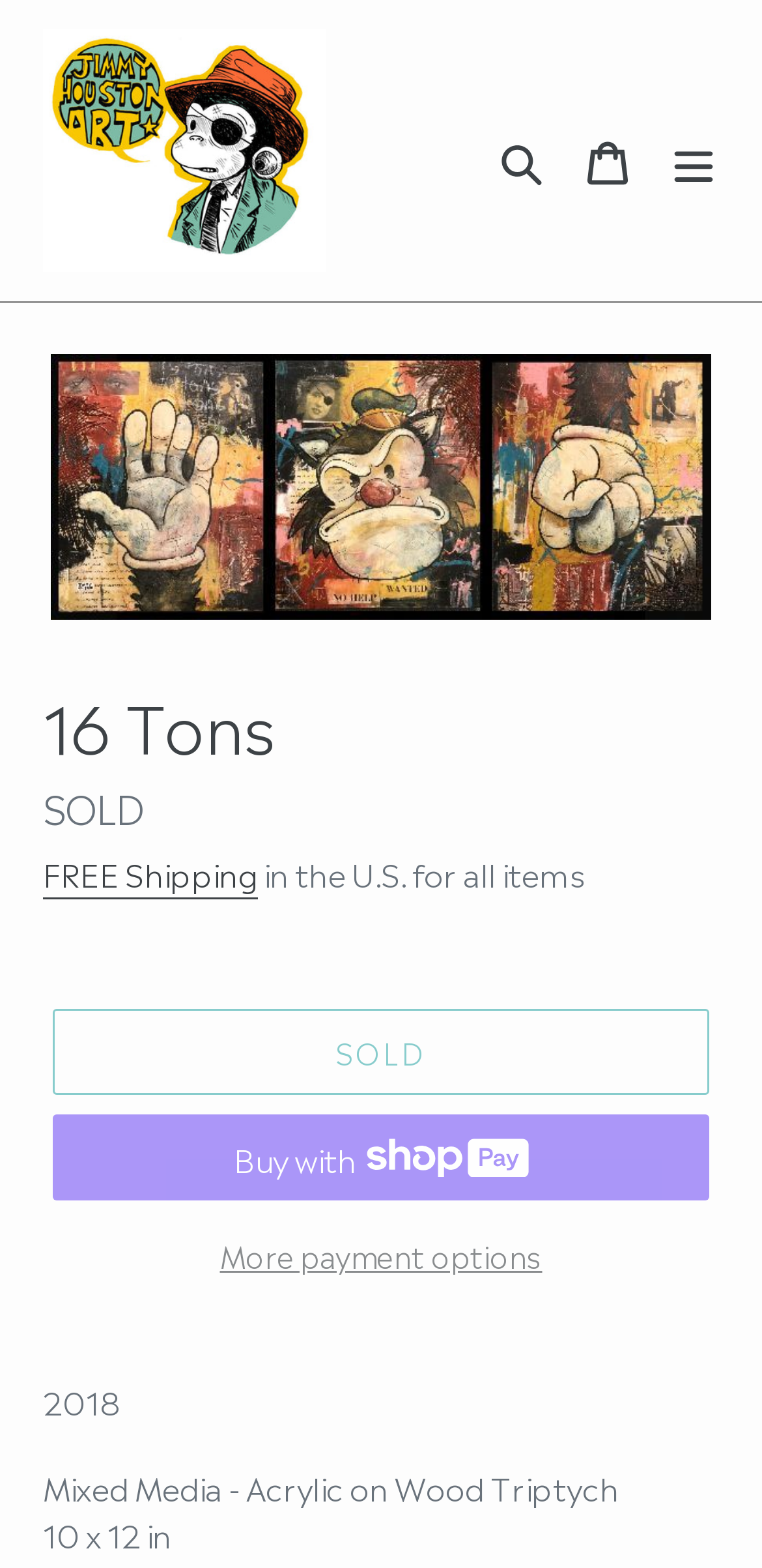Generate a comprehensive caption for the webpage you are viewing.

This webpage is about a piece of art titled "16 Tons" by Jimmy Houston Art. At the top left, there is a link to "Jimmy Houston Art" accompanied by an image of the same name. To the right of this, there are three buttons: "Search", "Cart", and "Menu". 

Below the top navigation, there is a large image of the artwork "16 Tons", which takes up most of the width of the page. Above the image, there is a heading with the same title, "16 Tons". 

Below the image, there is a description list with details about the artwork. The list includes the regular price, which is marked as "SOLD". There is also a link to "FREE Shipping" and a note that shipping is free in the U.S. for all items. 

Further down, there are three buttons: "SOLD", "Buy now with ShopPay", and "More payment options", all of which are disabled. The "Buy now with ShopPay" button has a small image next to it. 

At the very bottom of the page, there is a status update and some additional details about the artwork, including the year it was created (2018), the medium (Mixed Media - Acrylic on Wood), the type of artwork (Triptych), and its dimensions (10 x 12 in).